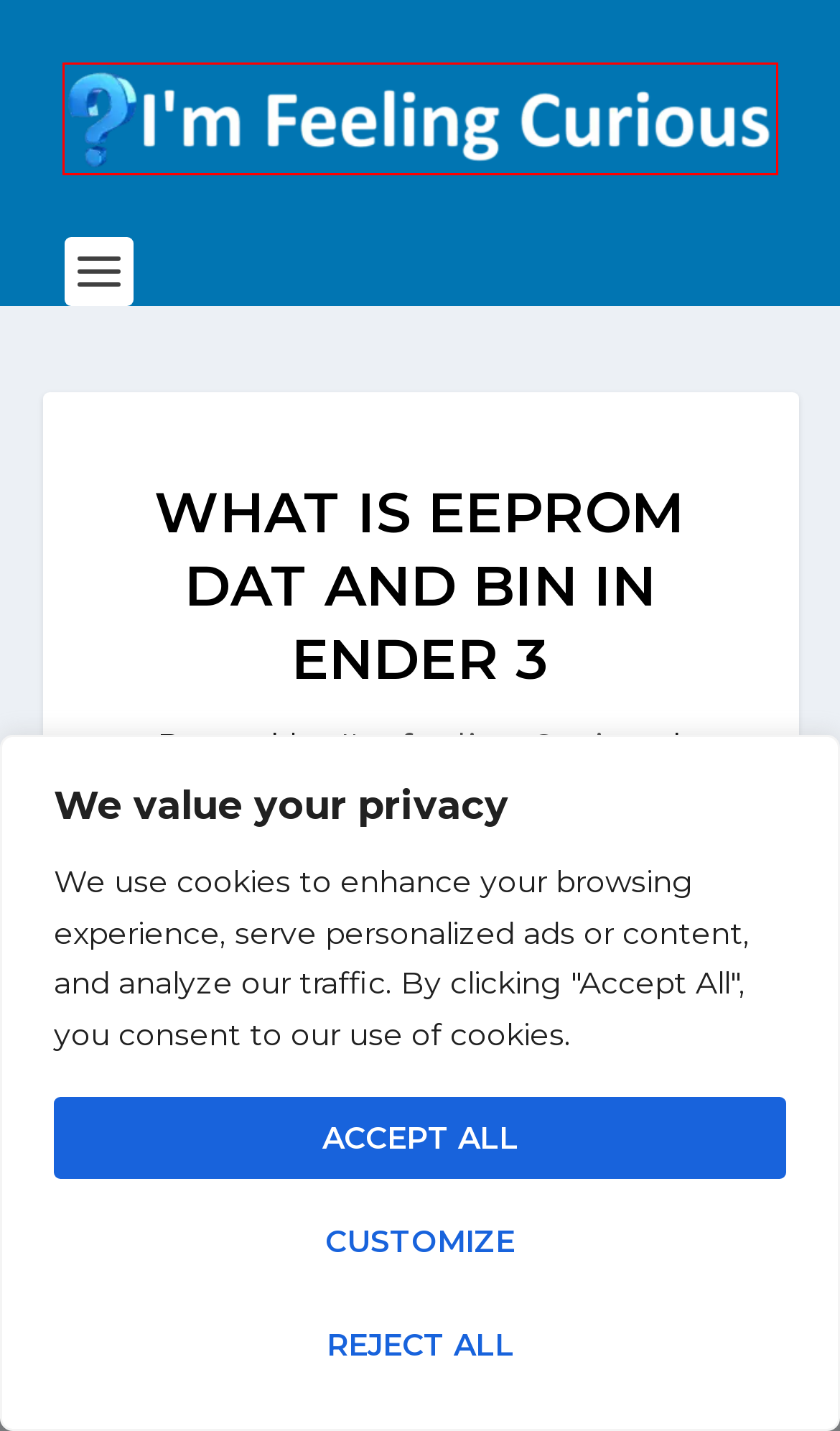You are presented with a screenshot of a webpage containing a red bounding box around a particular UI element. Select the best webpage description that matches the new webpage after clicking the element within the bounding box. Here are the candidates:
A. How to Get Cryonic Ore - i-m-feeling-curious.com
B. Buffer - Publishing
C. How to Get Mempo of Twilight - i-m-feeling-curious.com
D. I'm feeling Curious, Author at i-m-feeling-curious.com
E. What Is Doep Treas 310 Misc Pay - i-m-feeling-curious.com
F. Privacy - i-m-feeling-curious.com
G. i-m-feeling-curious.com - I'm feeling curios what is happening and what is there to read
H. How Many Barn Finds Are in Offroad Outlaws - i-m-feeling-curious.com

G